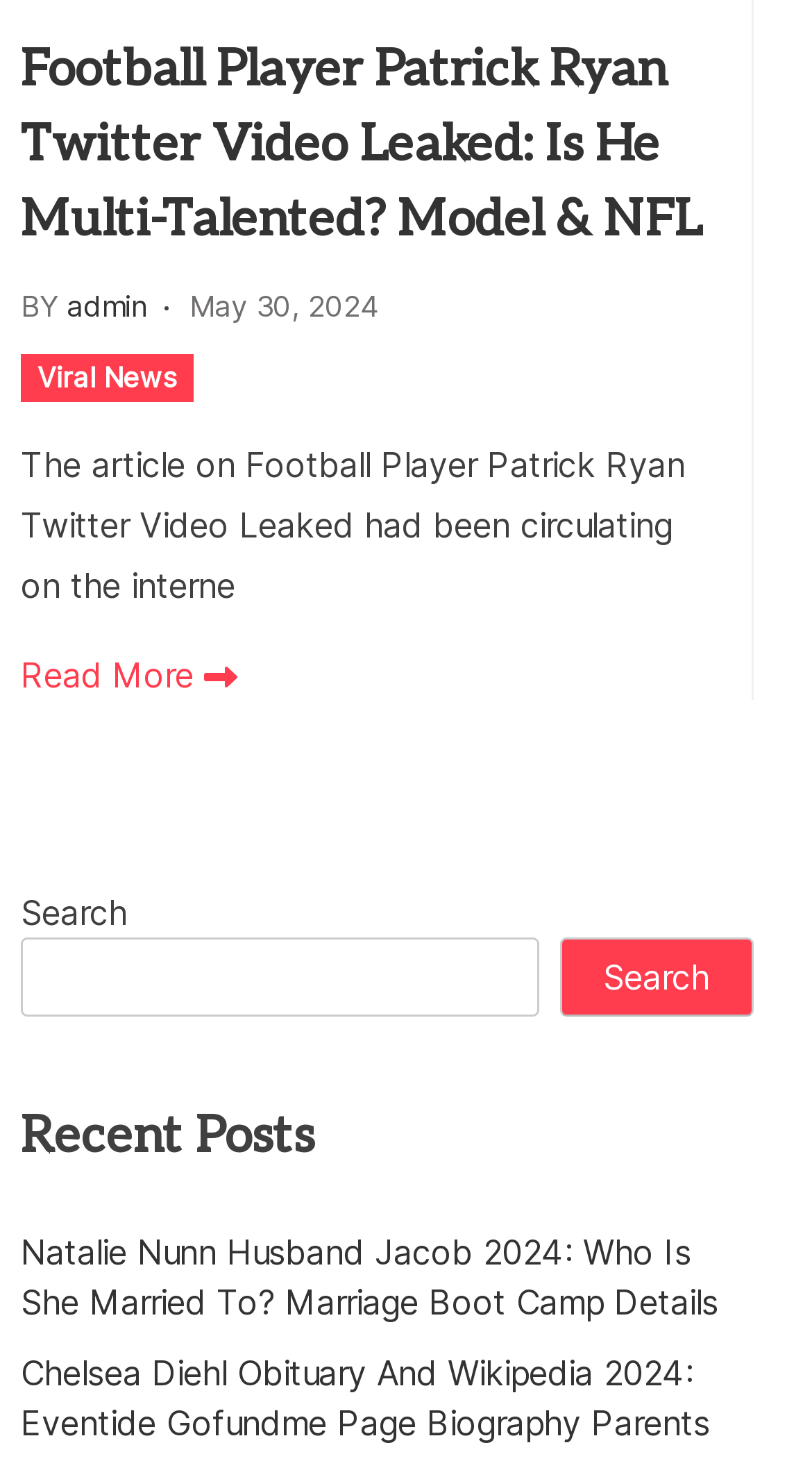Identify the bounding box coordinates necessary to click and complete the given instruction: "Read Natalie Nunn Husband Jacob 2024 article".

[0.026, 0.823, 0.927, 0.905]